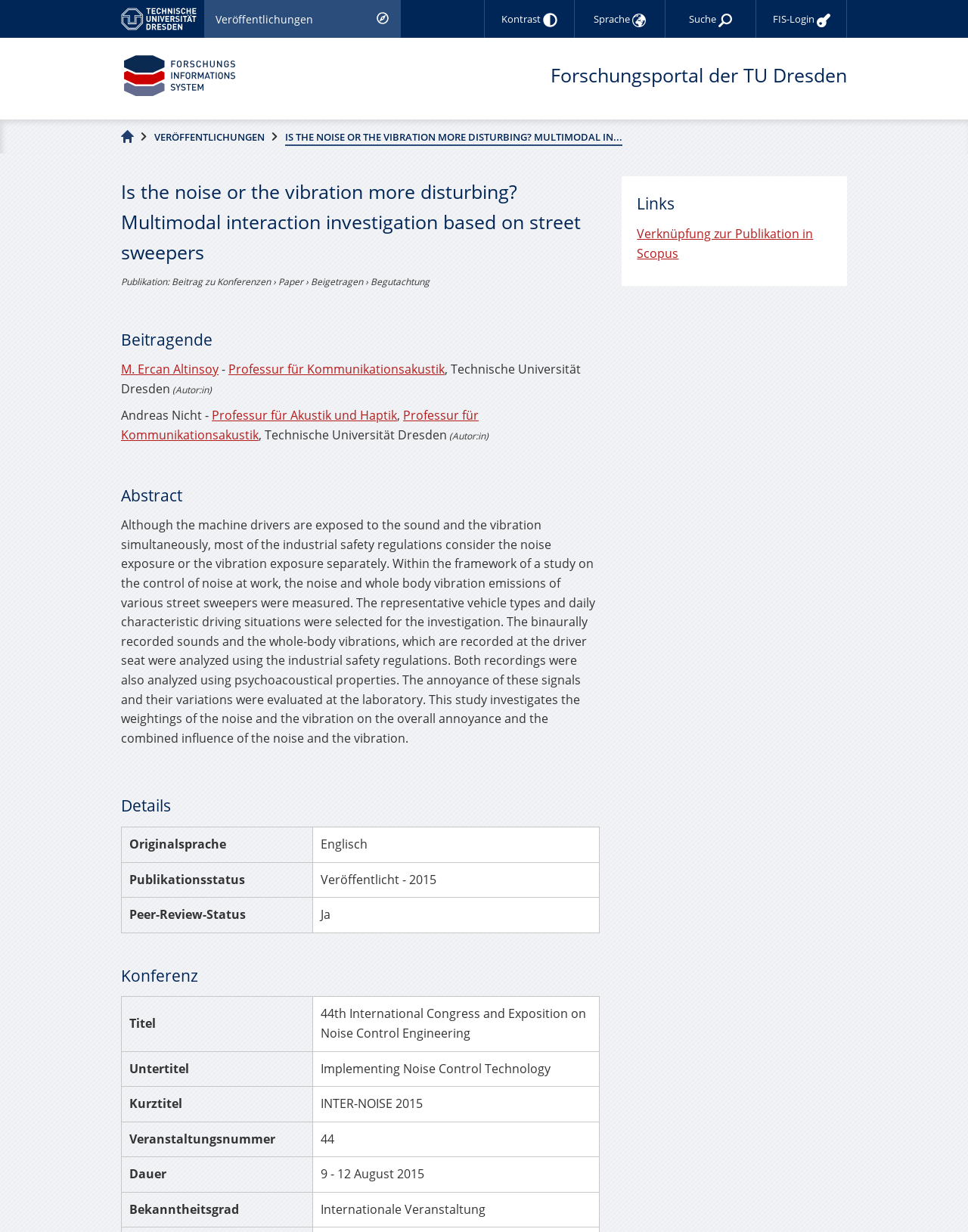Highlight the bounding box coordinates of the element that should be clicked to carry out the following instruction: "Select a language". The coordinates must be given as four float numbers ranging from 0 to 1, i.e., [left, top, right, bottom].

[0.594, 0.0, 0.688, 0.031]